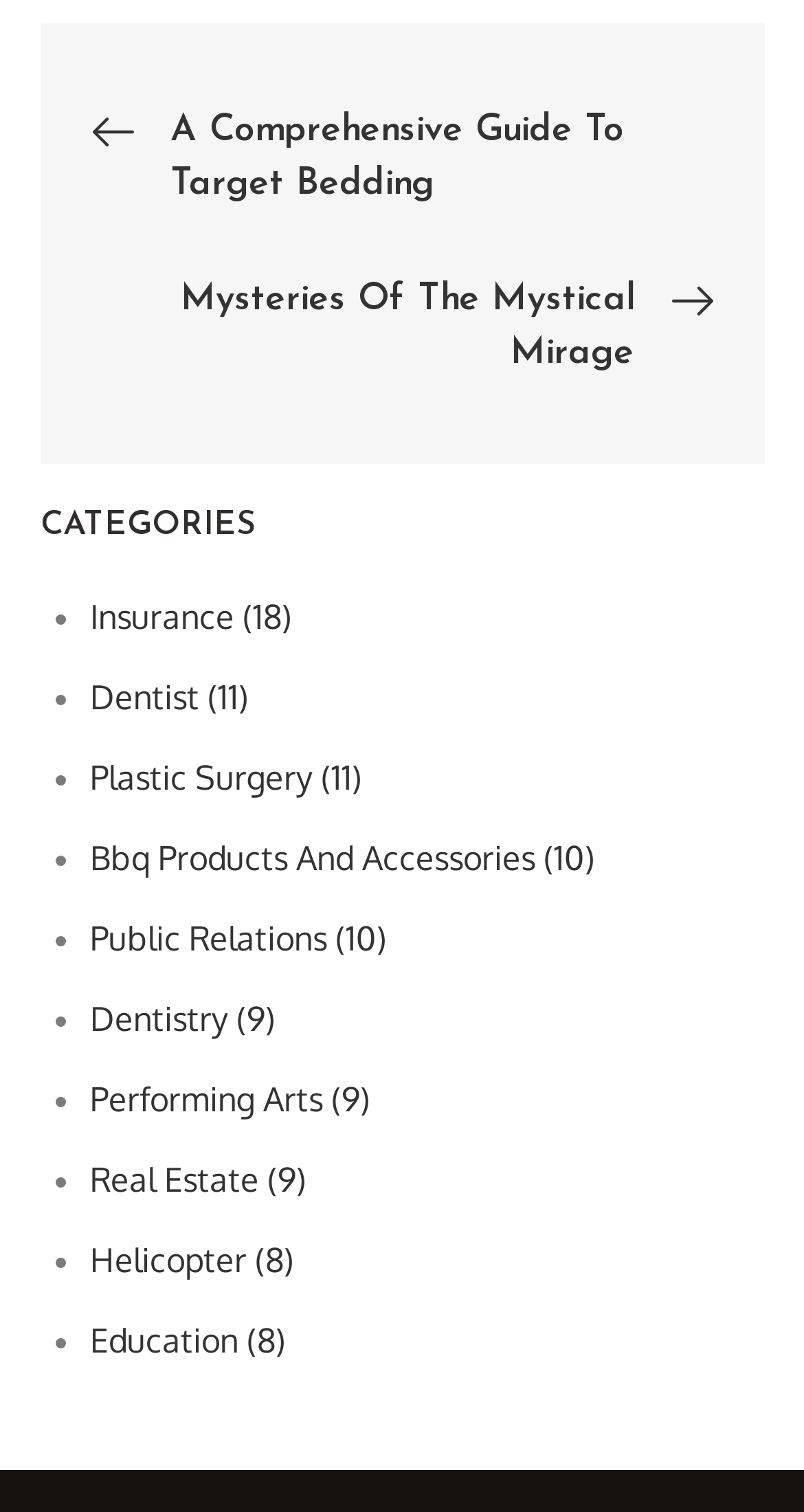Please provide a brief answer to the following inquiry using a single word or phrase:
Is the category 'Performing Arts' above or below 'Public Relations'?

Above